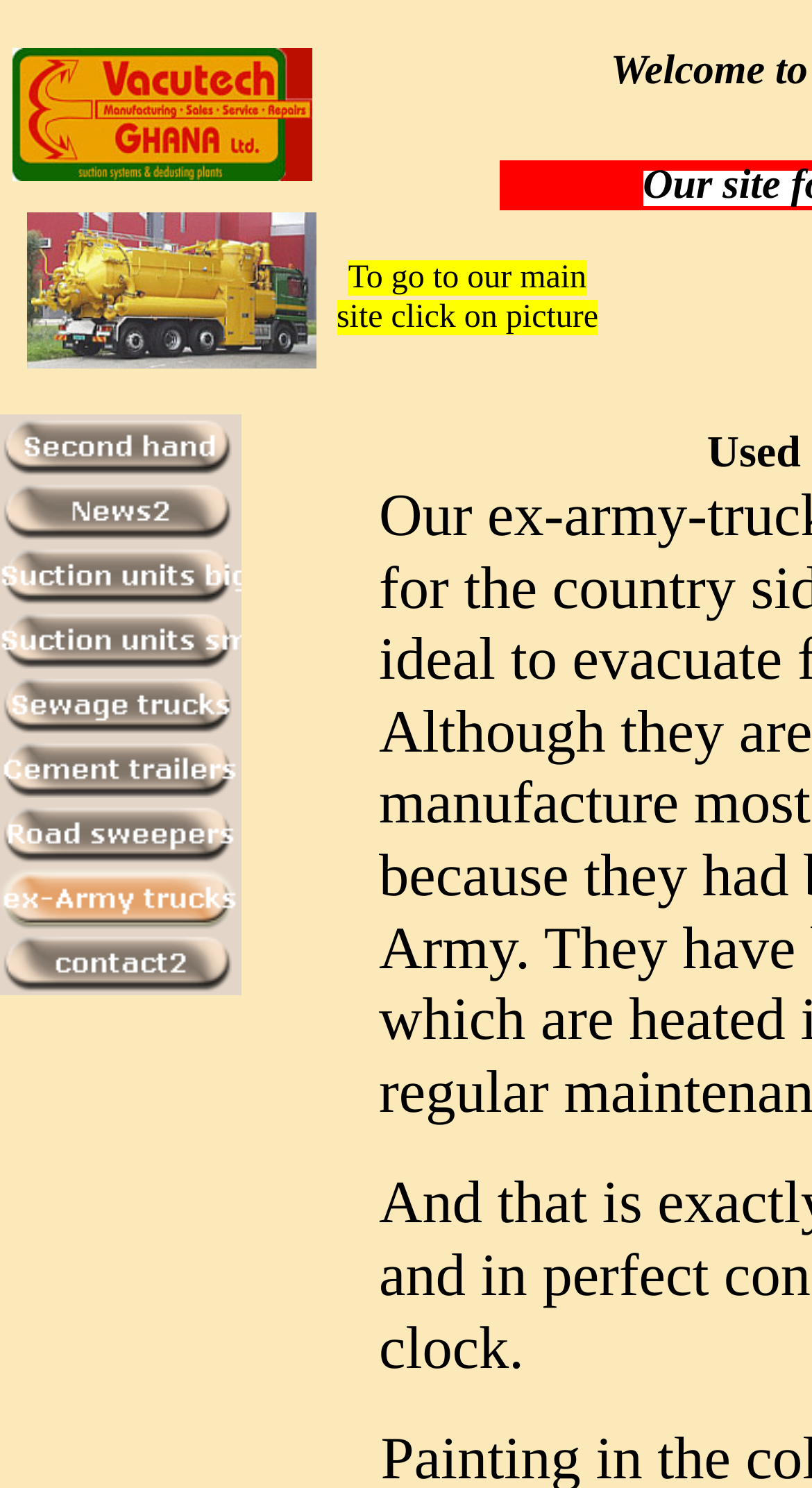Summarize the webpage with intricate details.

This webpage appears to be a website for a company that sells trucks and trailers for bulk haulage, municipal machinery, and their spare parts. The page is divided into two main sections. On the left side, there is a table with multiple rows, each containing an image and a link to a specific type of machinery or truck, such as GHANA02, KOKS-megavac05, and ex-Army trucks. Below this table, there is a list of links to different categories, including Second hand, News, Suction units big, Suction units small, Sewage trucks, Cement trailers, Road sweepers, and ex-Army trucks.

On the right side of the page, there is a section with a heading that reads "To go to our main site click on picture." Below this heading, there is a table with two rows, each containing an image and a link to the main site. The images and links are arranged in a grid-like pattern, with some empty cells in between.

The overall layout of the page is simple and easy to navigate, with clear headings and concise text. The images and links are well-organized and easy to find, making it easy for users to browse the different categories and machinery offered by the company.